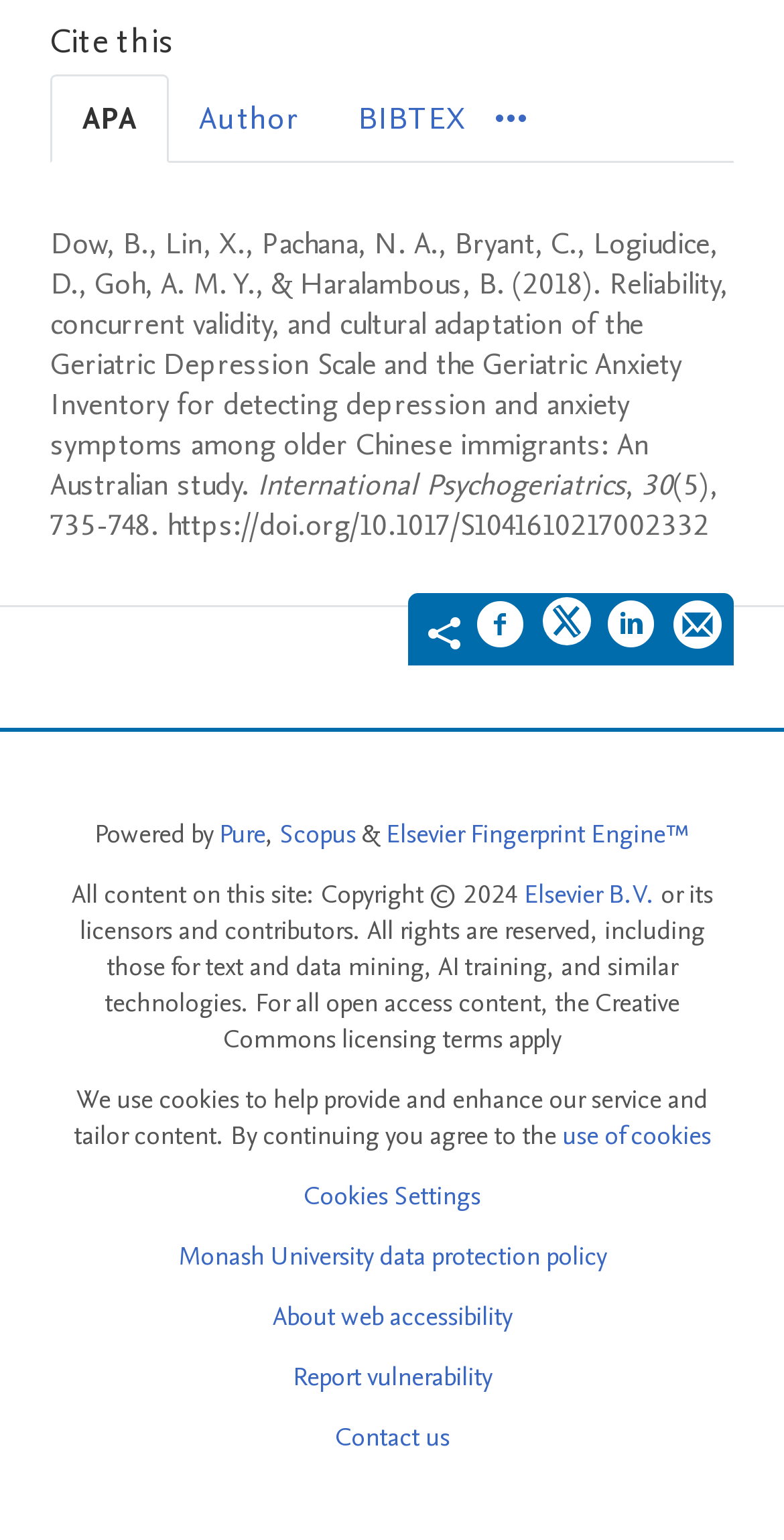Locate the bounding box coordinates of the element's region that should be clicked to carry out the following instruction: "Visit the Pure website". The coordinates need to be four float numbers between 0 and 1, i.e., [left, top, right, bottom].

[0.279, 0.53, 0.338, 0.553]